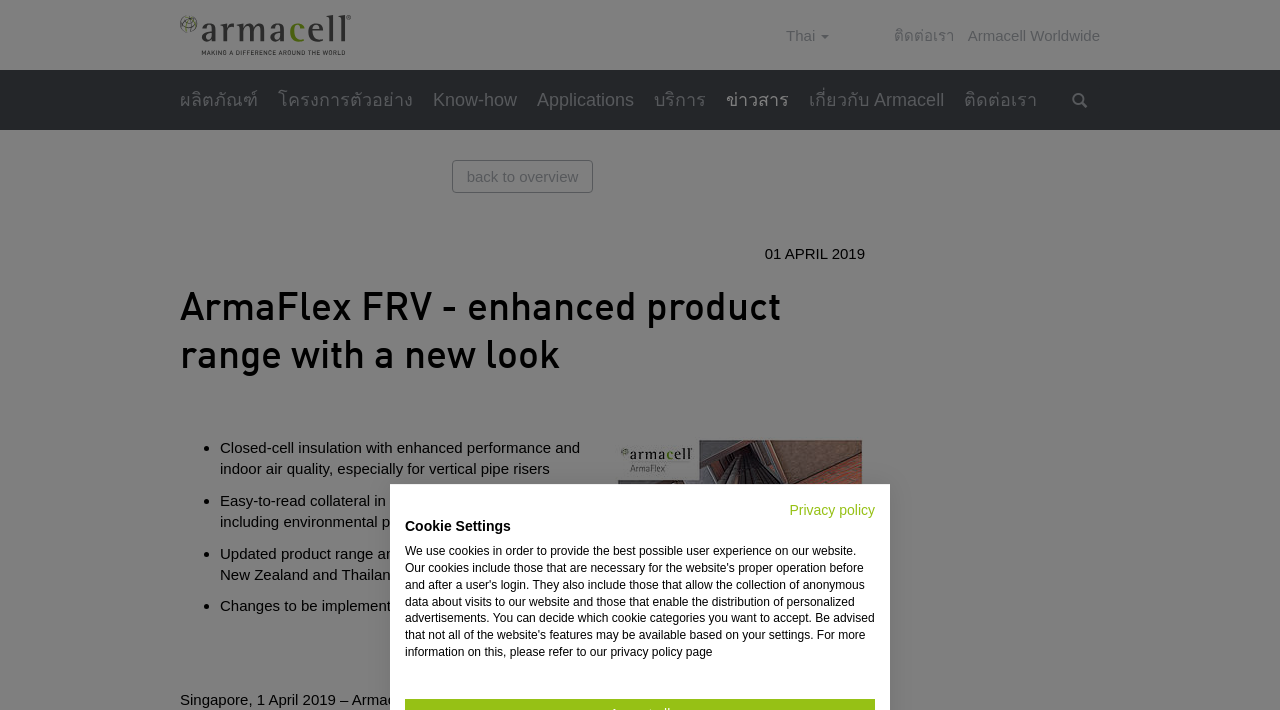What is the language of the webpage?
Based on the visual content, answer with a single word or a brief phrase.

Thai